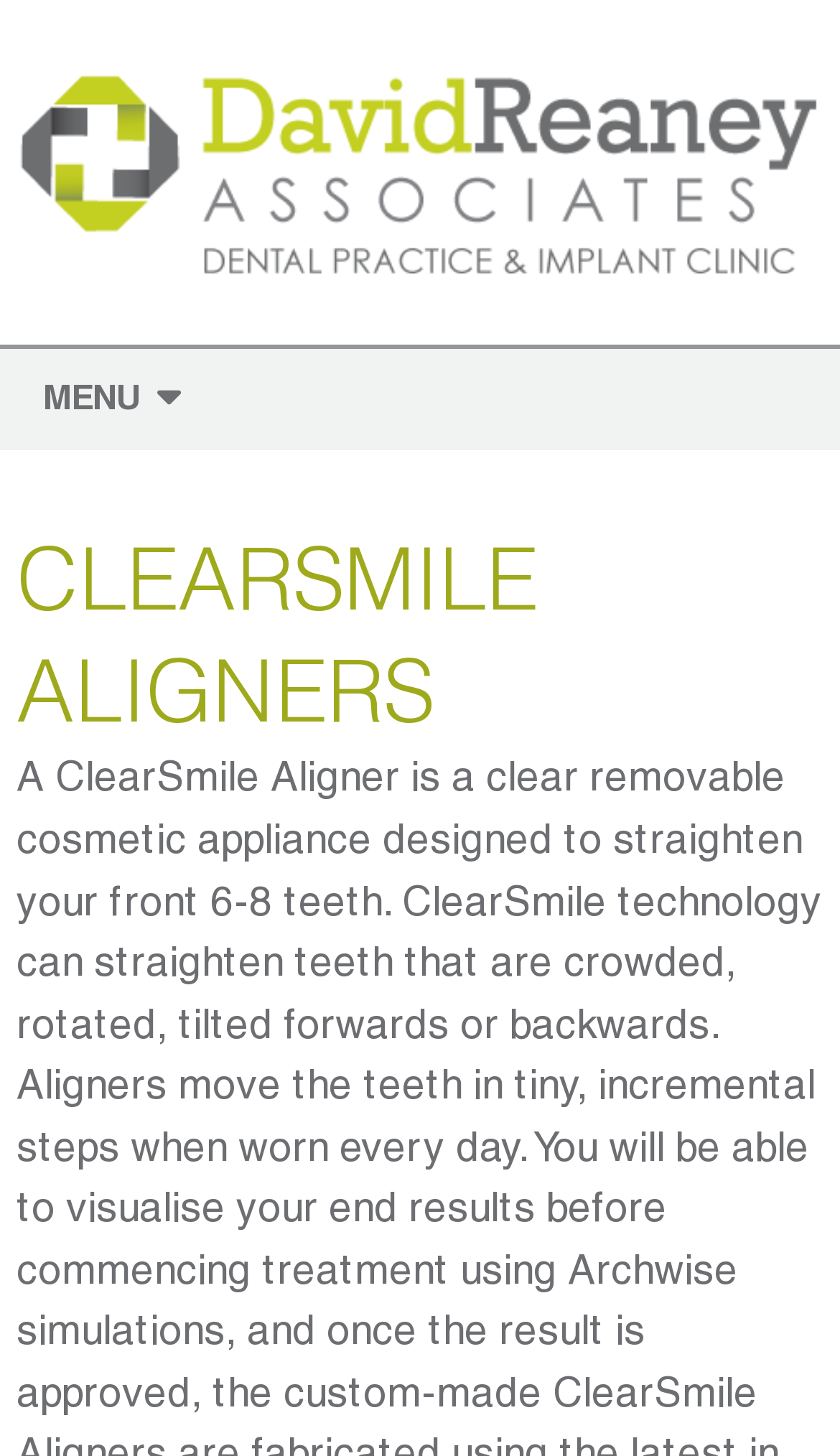What is the purpose of the 'Skip to content' link?
Examine the image closely and answer the question with as much detail as possible.

I inferred the answer by looking at the link 'Skip to content' and its position on the webpage. The link is likely used to bypass the navigation menu and go directly to the main content of the webpage, making it easier for users to access the information they need.